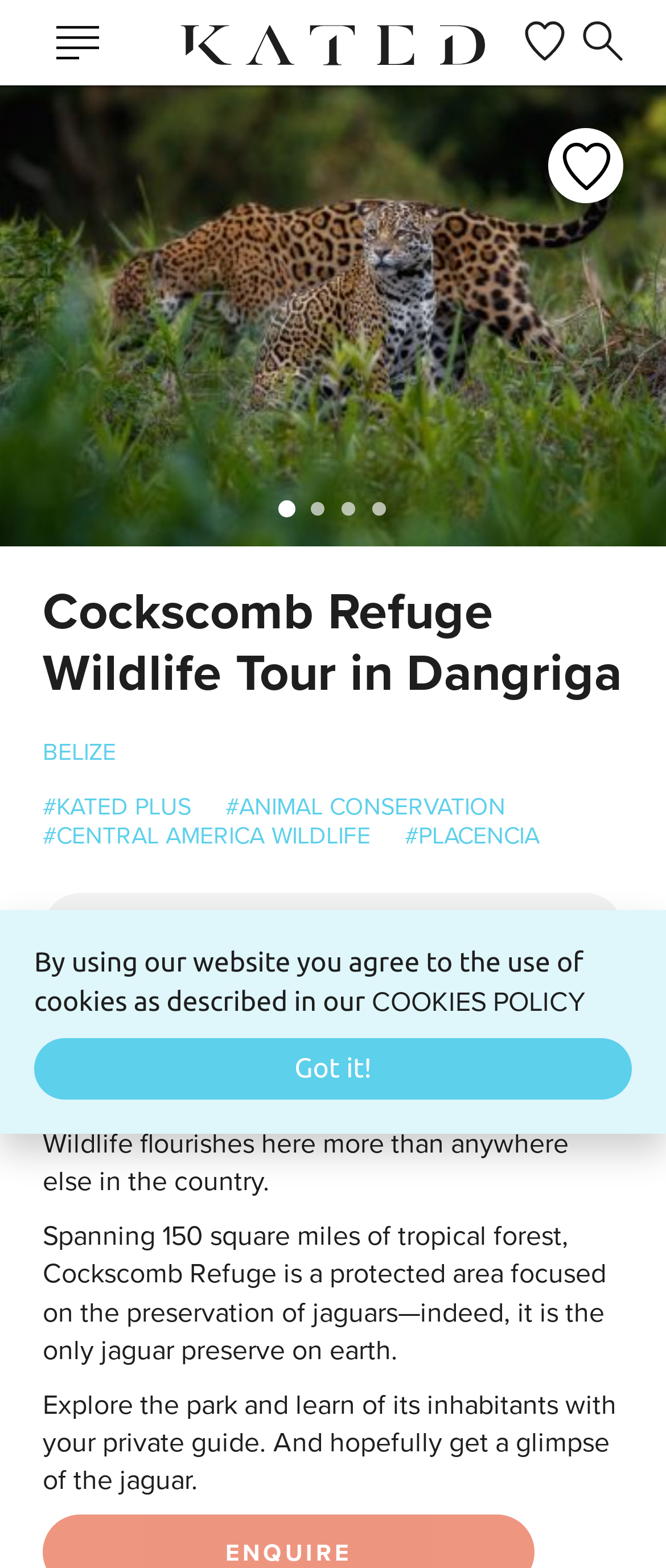By analyzing the image, answer the following question with a detailed response: What is the name of the organization associated with this refuge?

Based on the webpage content, specifically the link element with ID 203, the organization associated with this refuge is Kated, as indicated by the 'kated logo black' image.